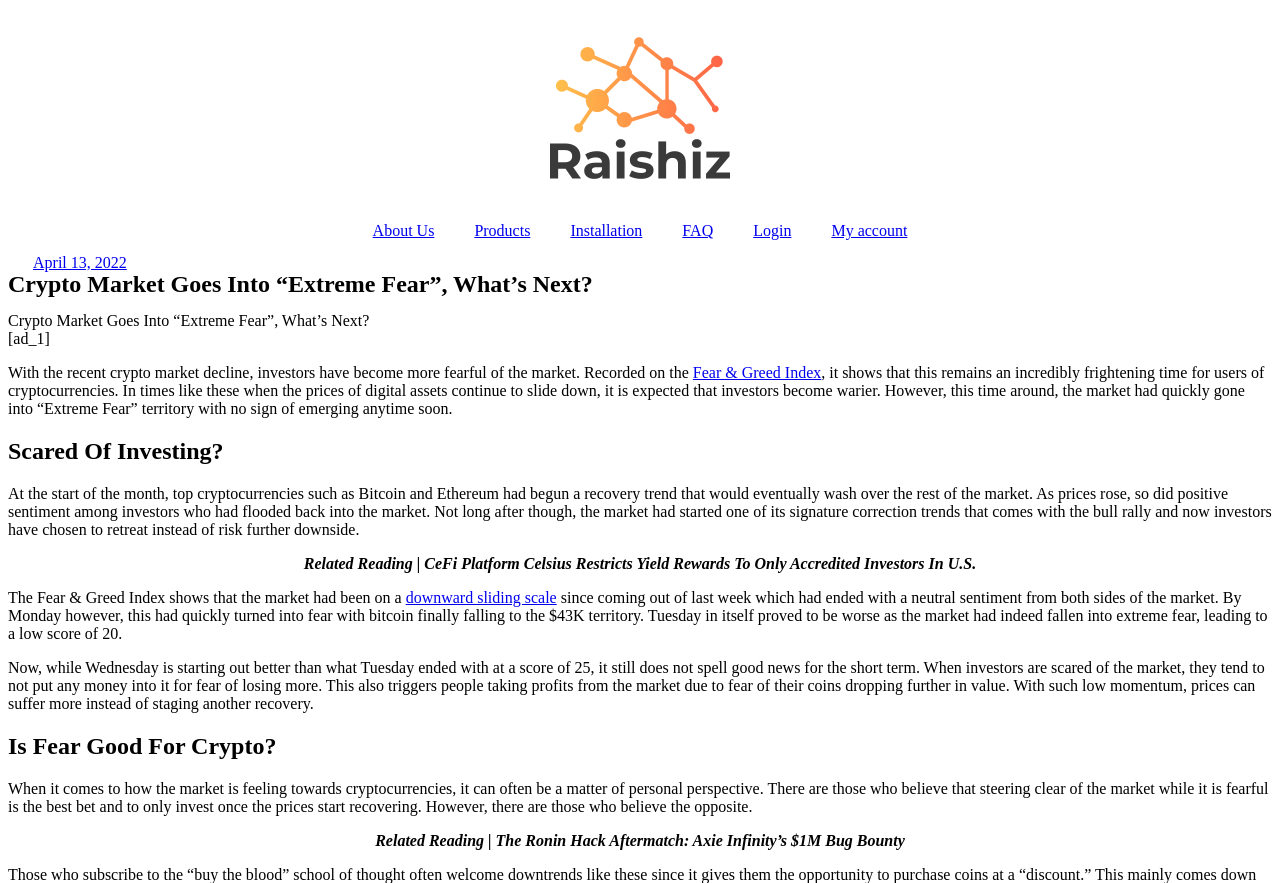What is the topic of the article 'Related Reading | CeFi Platform Celsius Restricts Yield Rewards To Only Accredited Investors In U.S'?
Using the visual information, reply with a single word or short phrase.

CeFi Platform Celsius